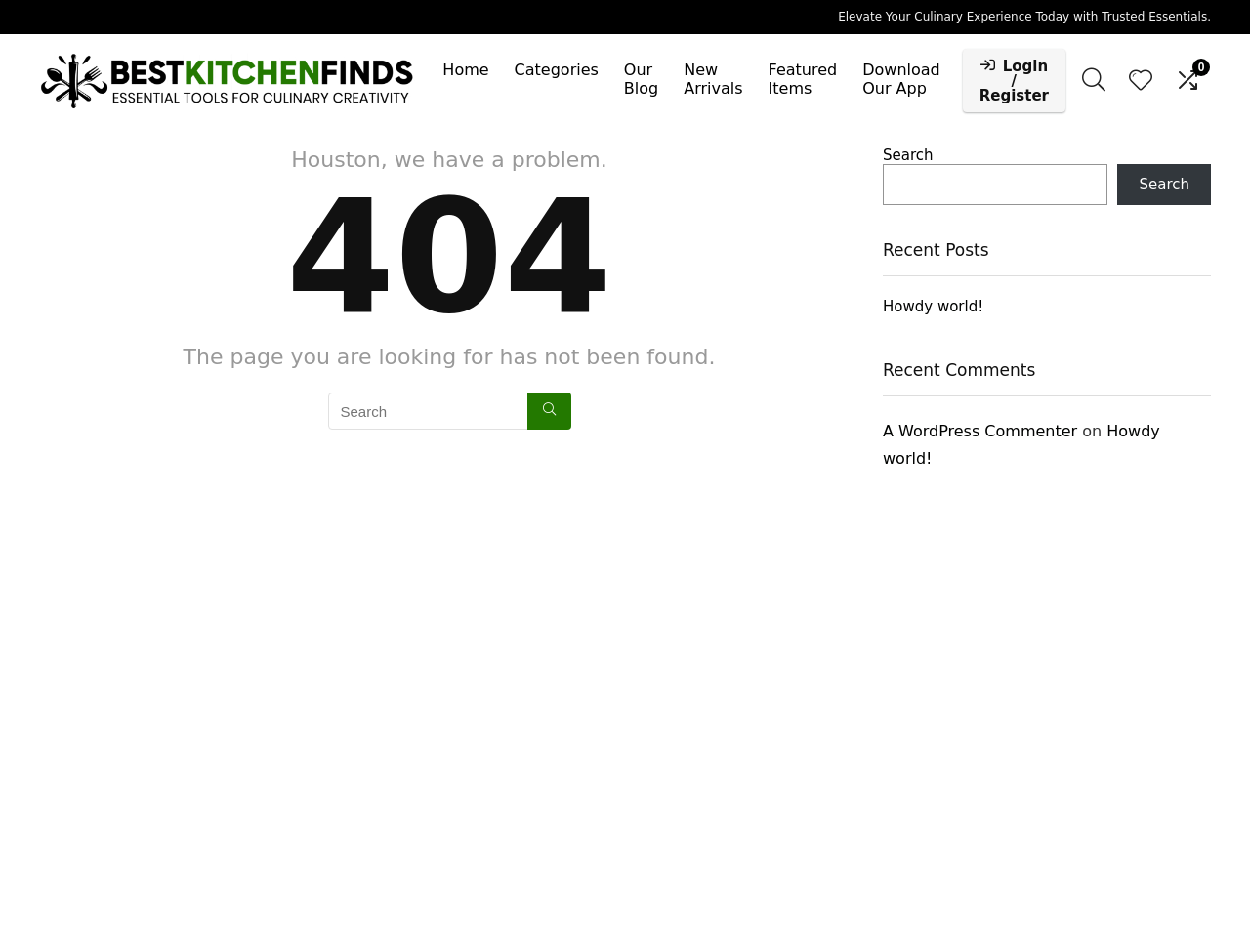What is the category of products sold on this website?
Kindly offer a detailed explanation using the data available in the image.

The website's name is 'BestKitchenFinds' and the tagline is 'Elevate Your Culinary Experience Today with Trusted Essentials.' This suggests that the website sells kitchen-related products or essentials.